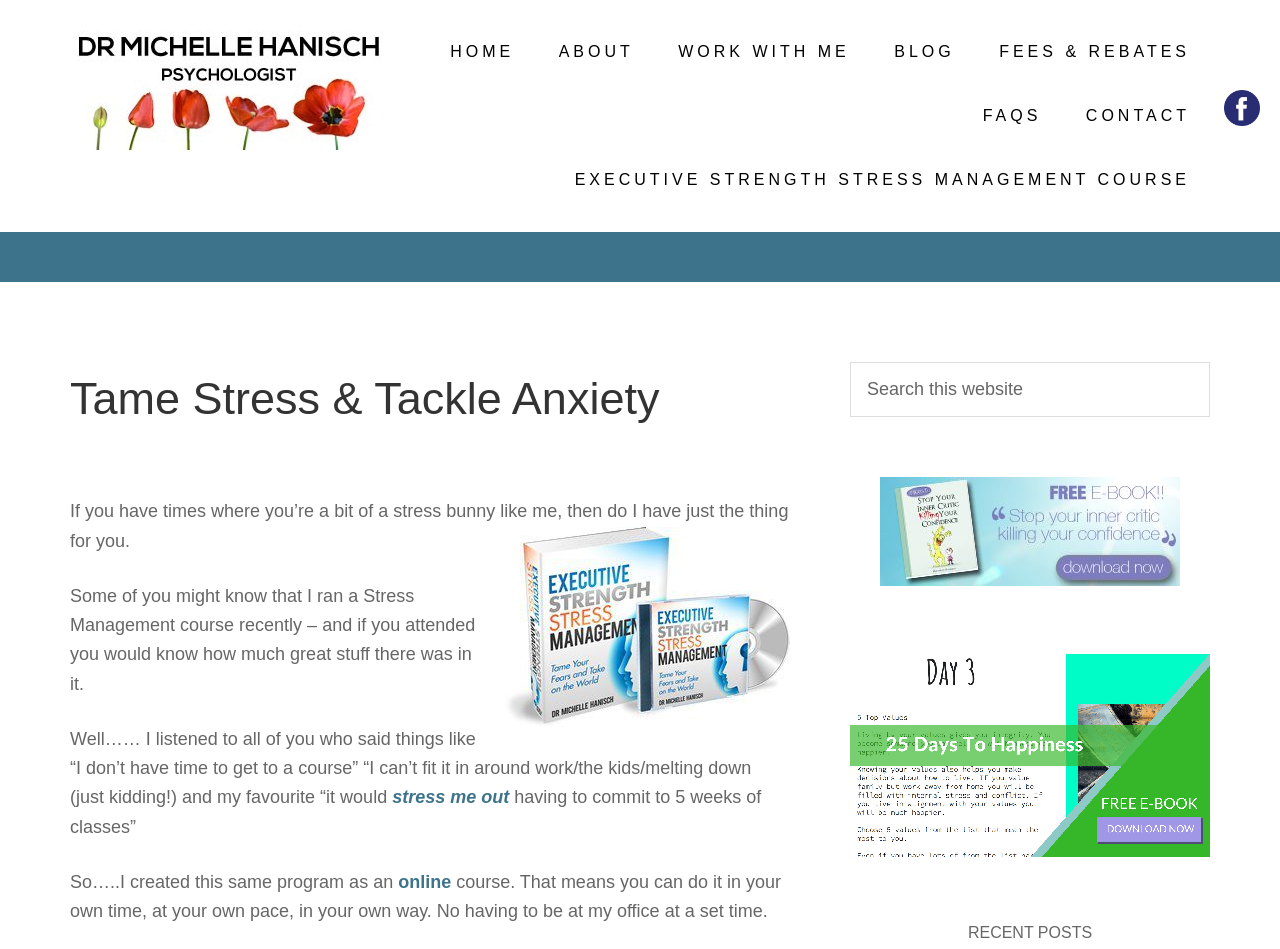Respond to the question below with a single word or phrase: What is the name of the psychologist?

Psychologist Gold Coast